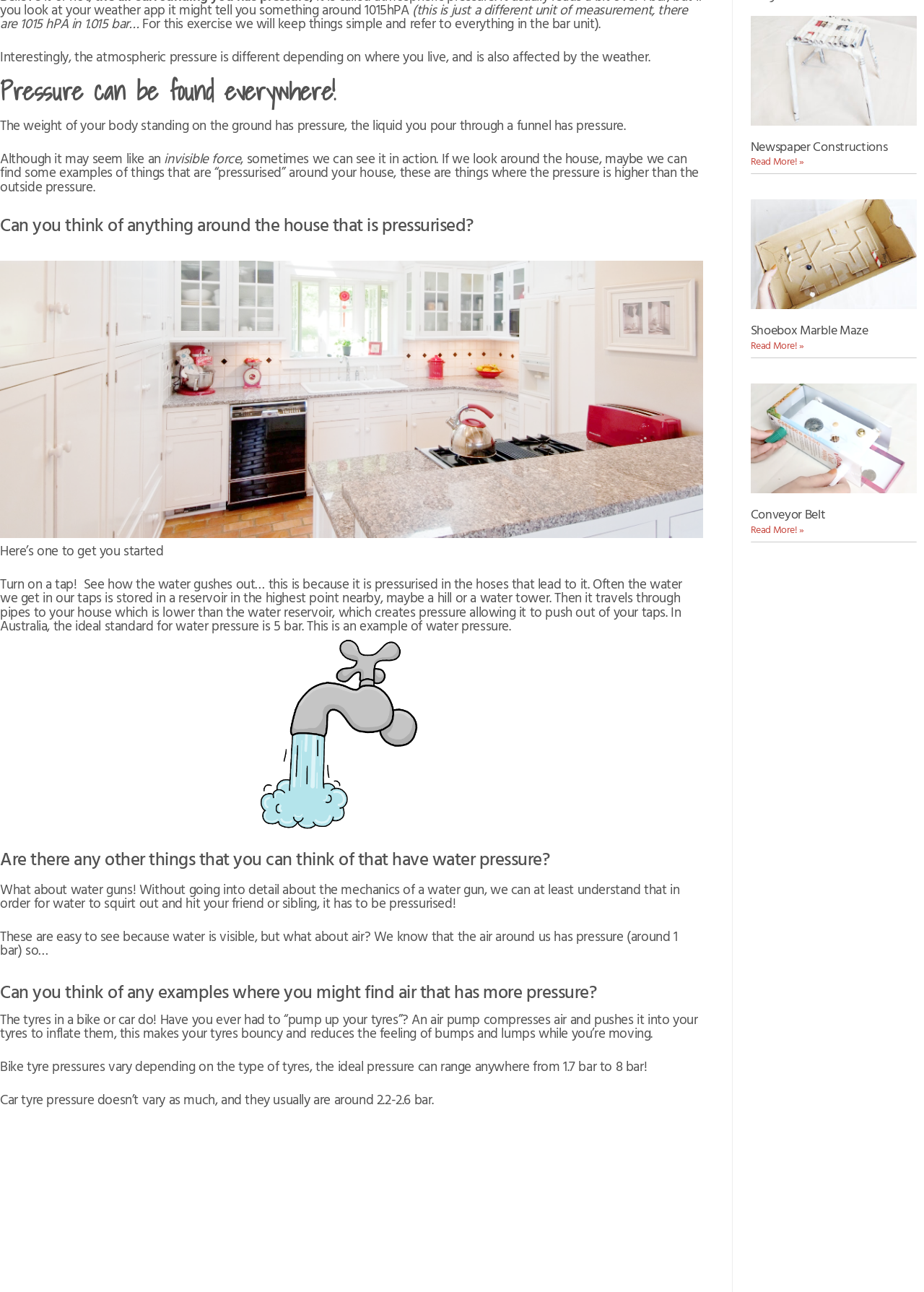Given the element description parent_node: Shoebox Marble Maze, predict the bounding box coordinates for the UI element in the webpage screenshot. The format should be (top-left x, top-left y, bottom-right x, bottom-right y), and the values should be between 0 and 1.

[0.812, 0.154, 0.992, 0.239]